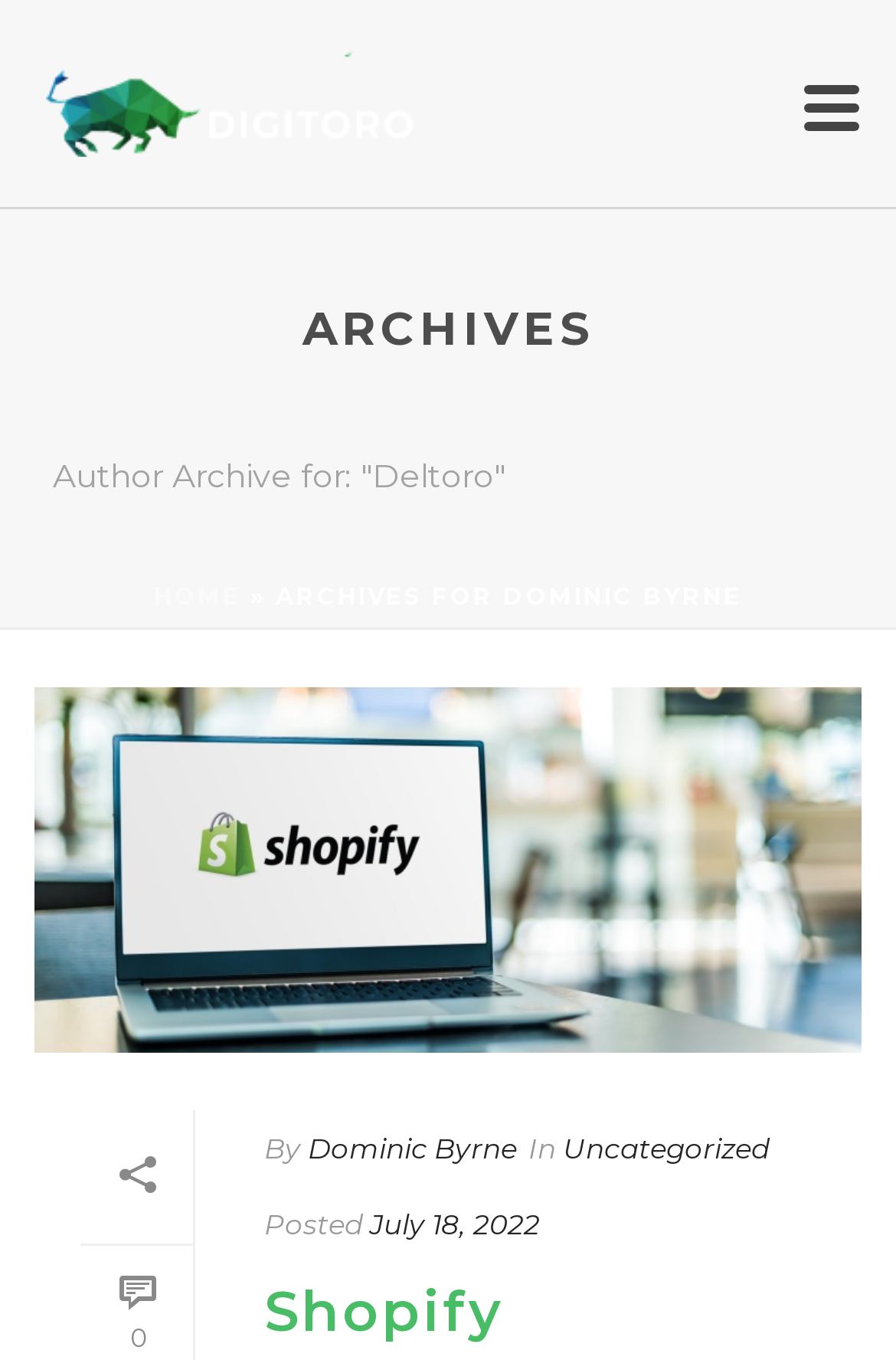Reply to the question with a single word or phrase:
What is the title of the image?

Shopify Development Sydney | Digitoro